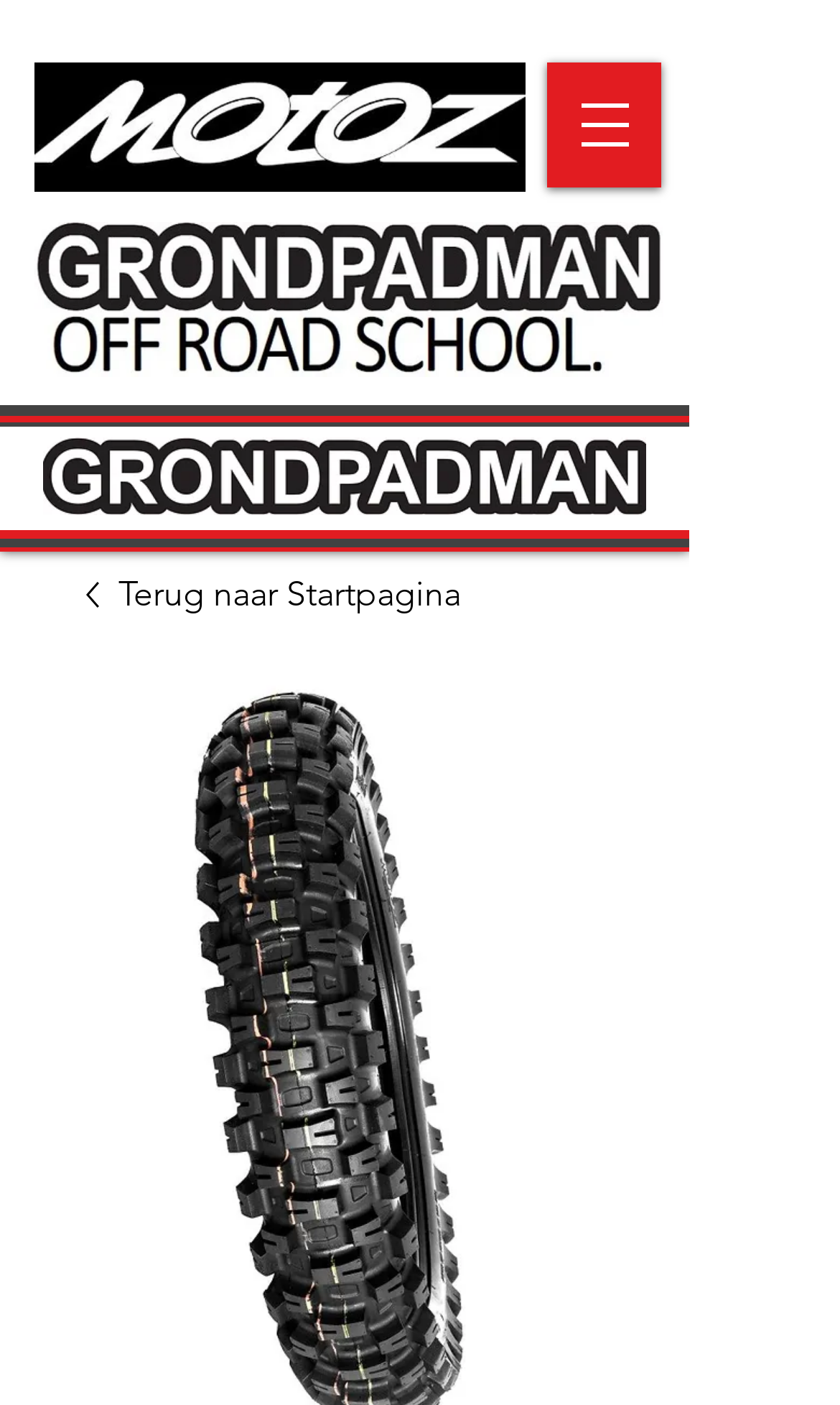Can you give a comprehensive explanation to the question given the content of the image?
Is there a navigation menu on the webpage?

I found a button element with the text 'Open navigation menu' and a hasPopup property, indicating that a navigation menu is present on the webpage.